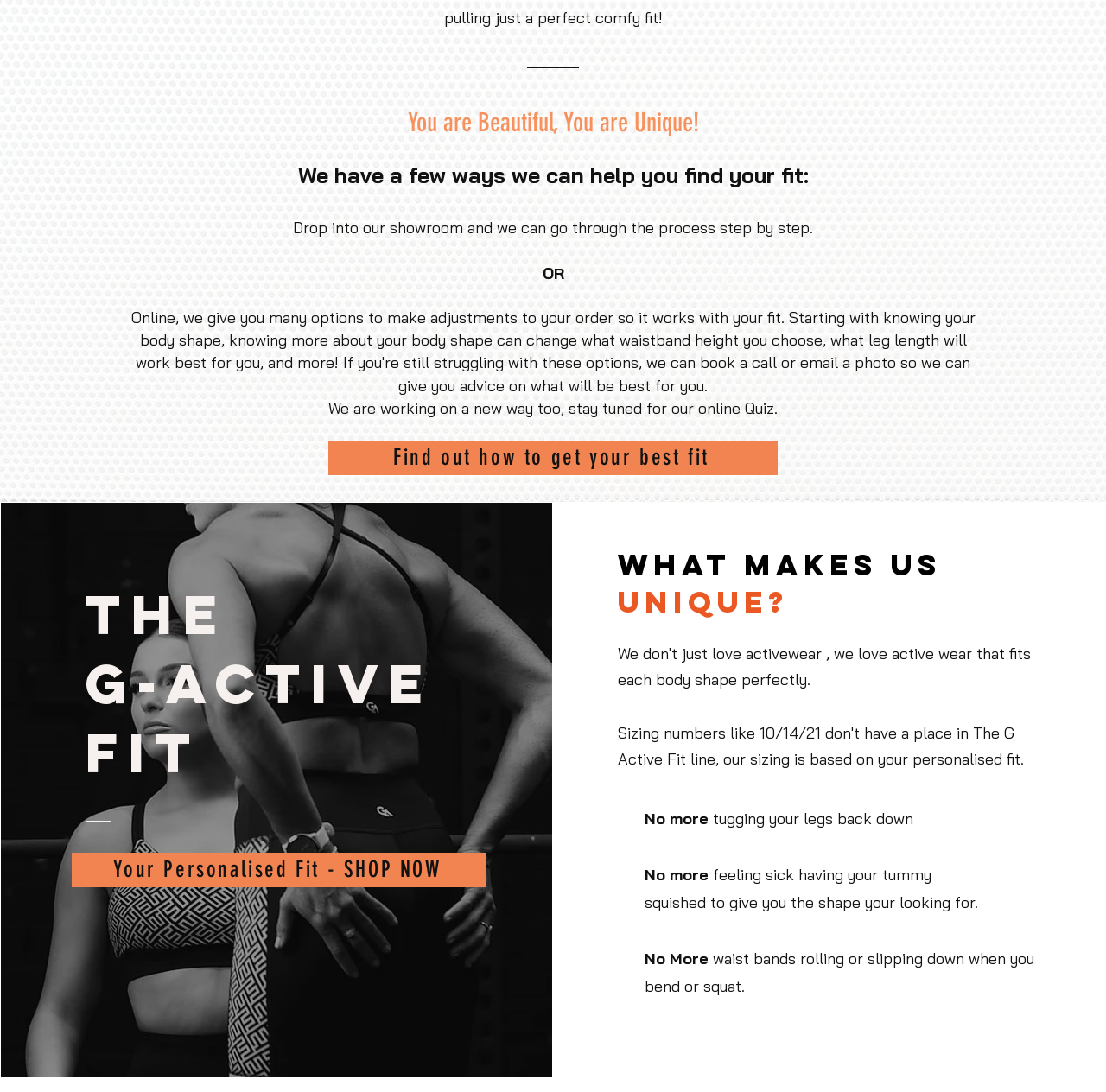What is the problem with traditional activewear?
Please look at the screenshot and answer in one word or a short phrase.

Tugging and squishing